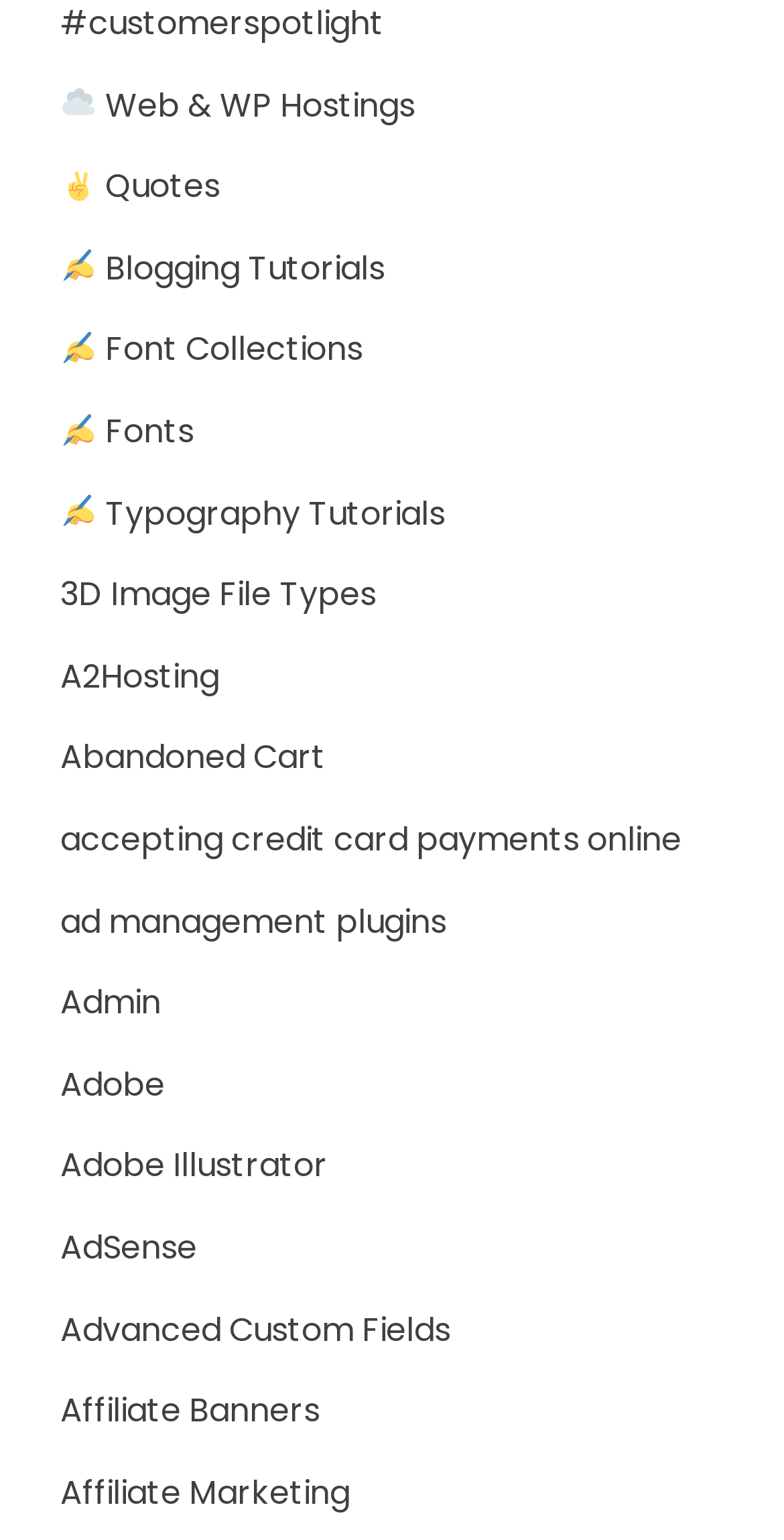What is the topic of the link that starts with 'accepting credit card payments'?
From the image, provide a succinct answer in one word or a short phrase.

online payments